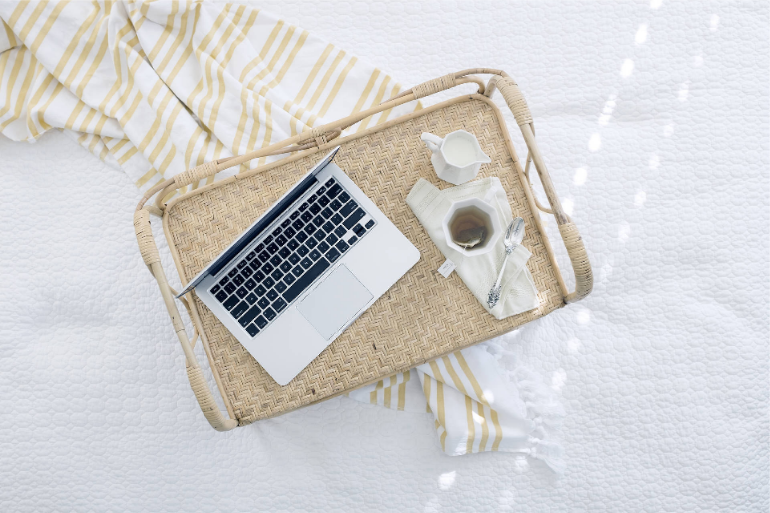What is the design of the laptop?
Give a detailed response to the question by analyzing the screenshot.

The caption states that the laptop 'showcases a modern and minimalistic design', which suggests that the laptop has a sleek and simple design.